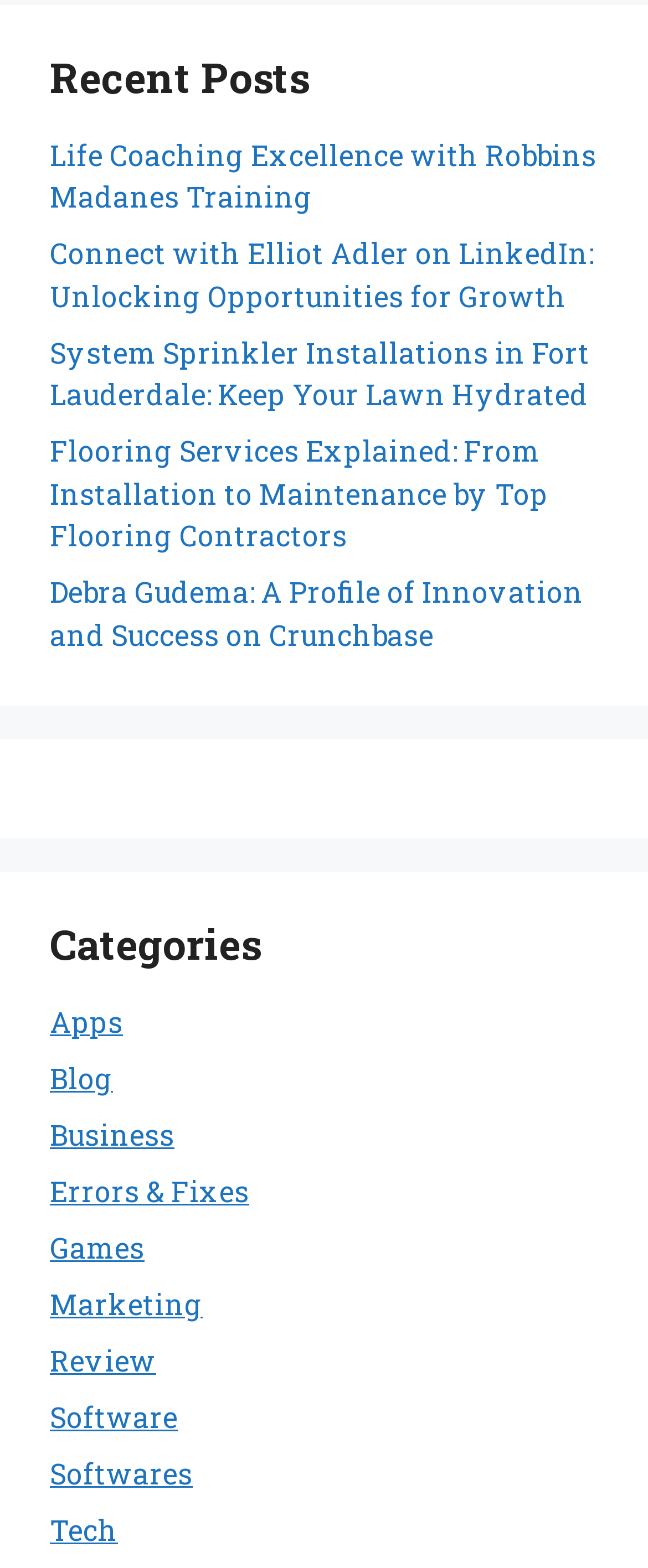What is the category of the link 'Life Coaching Excellence with Robbins Madanes Training'? Analyze the screenshot and reply with just one word or a short phrase.

None